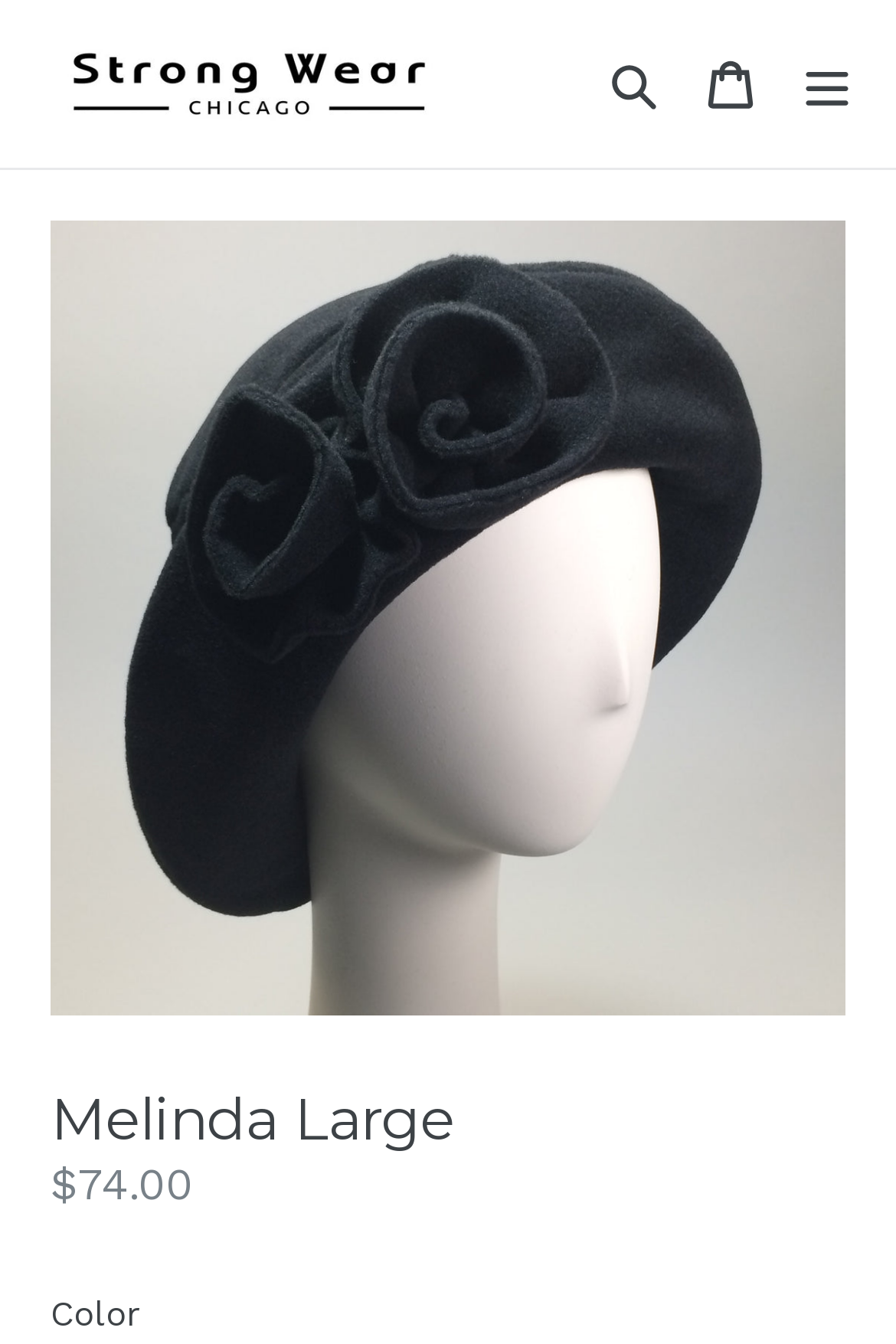Provide the bounding box coordinates for the UI element that is described by this text: "alt="Strong Wear"". The coordinates should be in the form of four float numbers between 0 and 1: [left, top, right, bottom].

[0.056, 0.026, 0.5, 0.1]